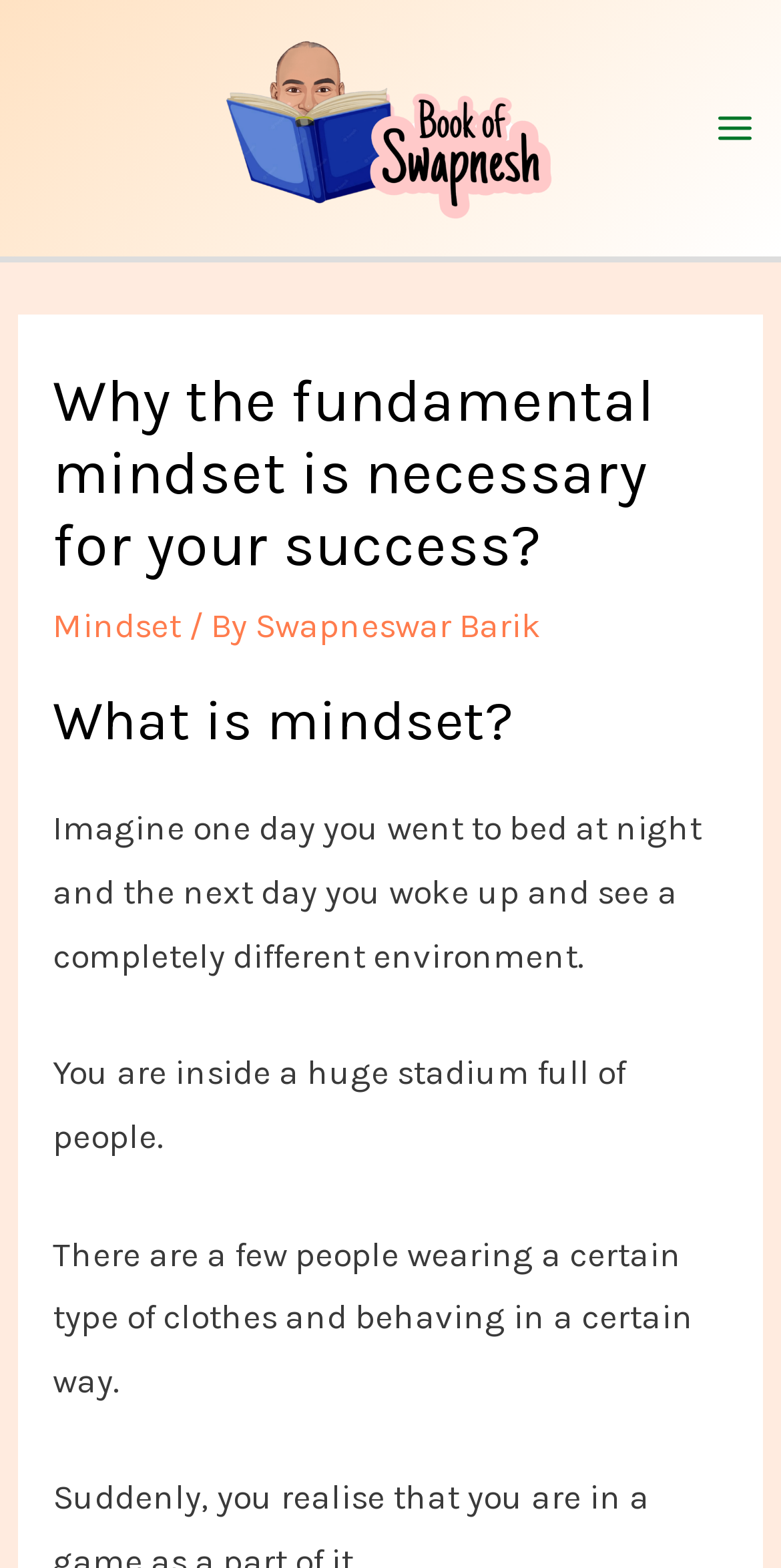What is the title of the book?
Answer with a single word or short phrase according to what you see in the image.

Book of Swapnesh